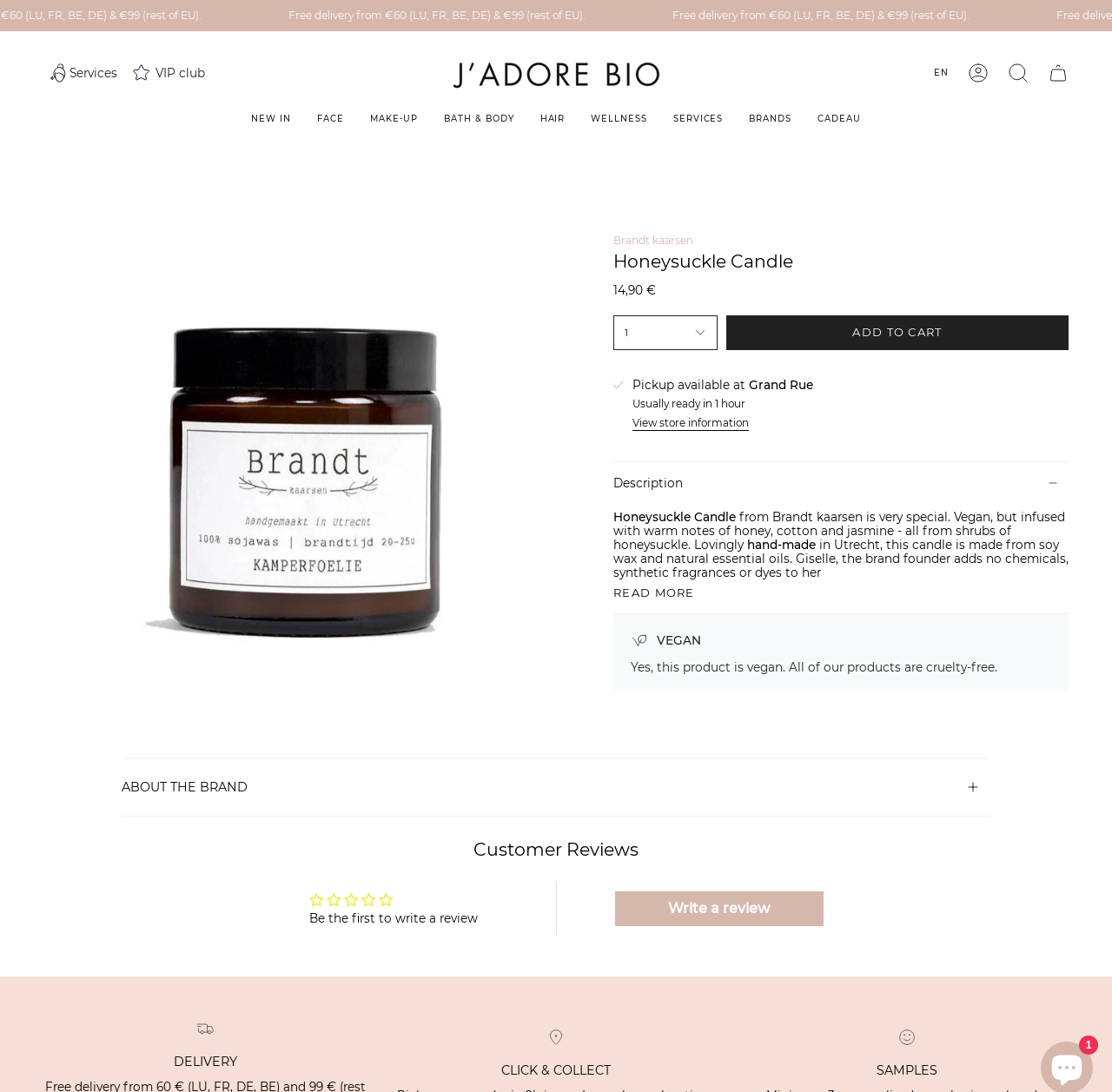Based on the element description, predict the bounding box coordinates (top-left x, top-left y, bottom-right x, bottom-right y) for the UI element in the screenshot: en

[0.831, 0.042, 0.862, 0.092]